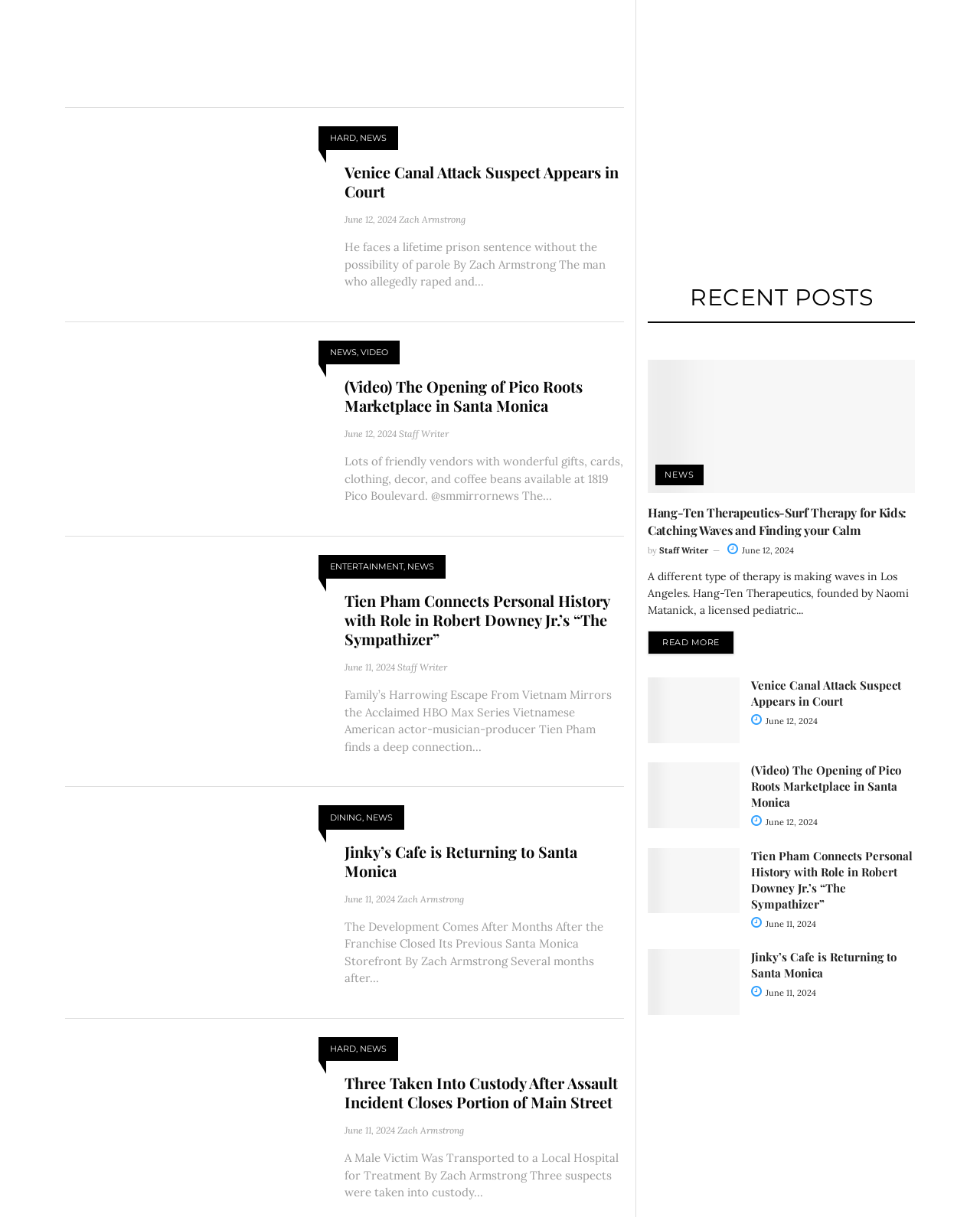Find the bounding box coordinates of the element to click in order to complete this instruction: "Read the article about Jinky’s Cafe is Returning to Santa Monica". The bounding box coordinates must be four float numbers between 0 and 1, denoted as [left, top, right, bottom].

[0.661, 0.78, 0.755, 0.834]